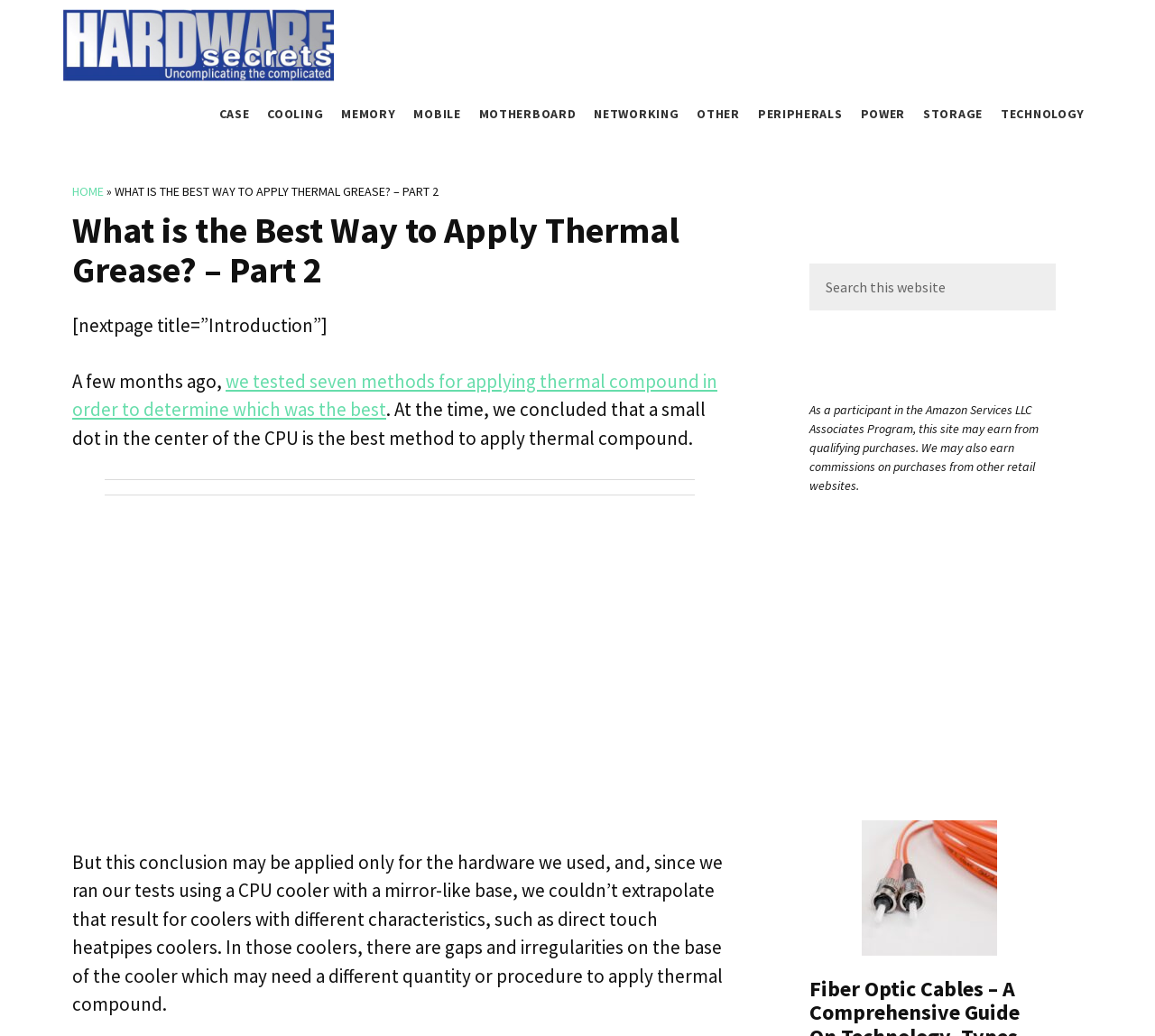Please identify the bounding box coordinates of the clickable area that will allow you to execute the instruction: "Search this website".

[0.701, 0.254, 0.914, 0.3]